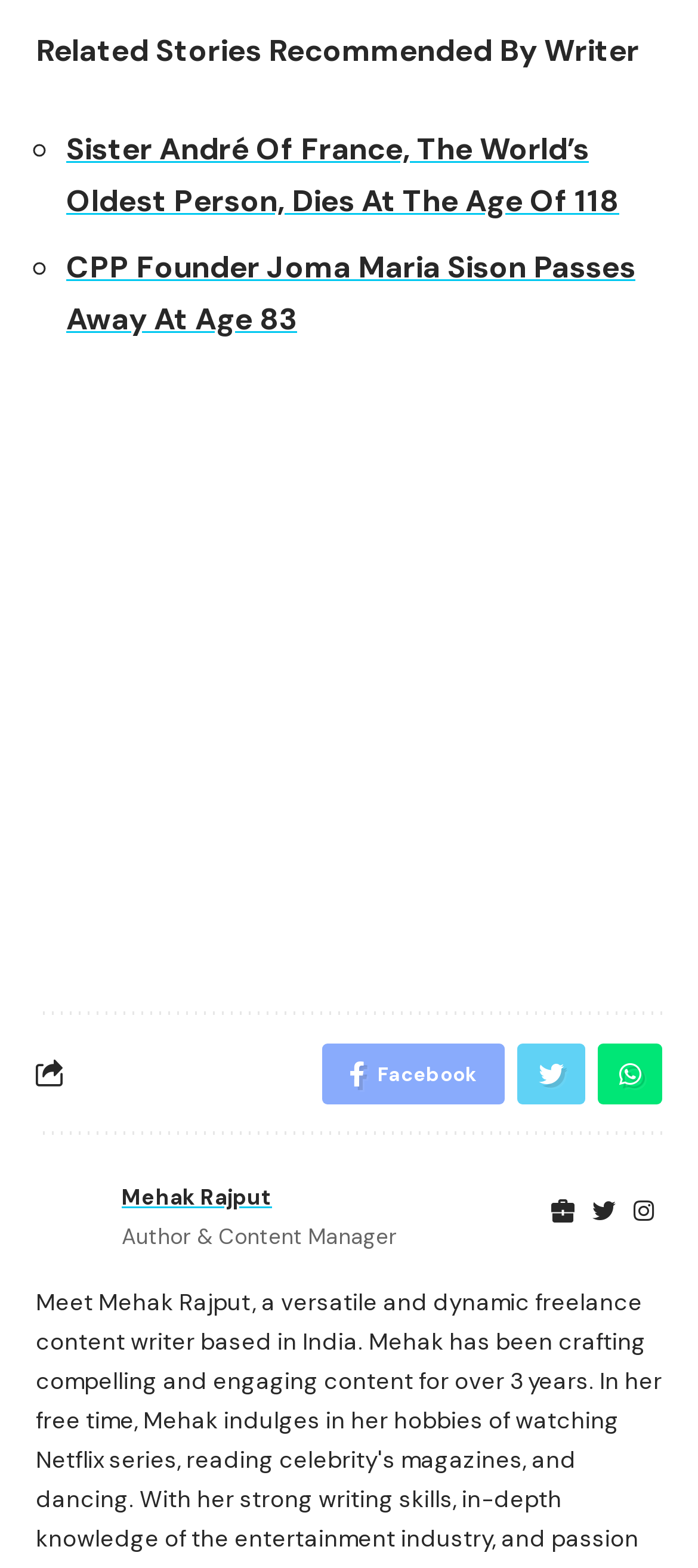How many icons are available in the footer section?
Answer the question with as much detail as possible.

I counted the number of links with icons in the footer section, which are Facebook, three other icons (ue934, ue93b, and ue96a), and one more icon (ue91e), making a total of five icons.